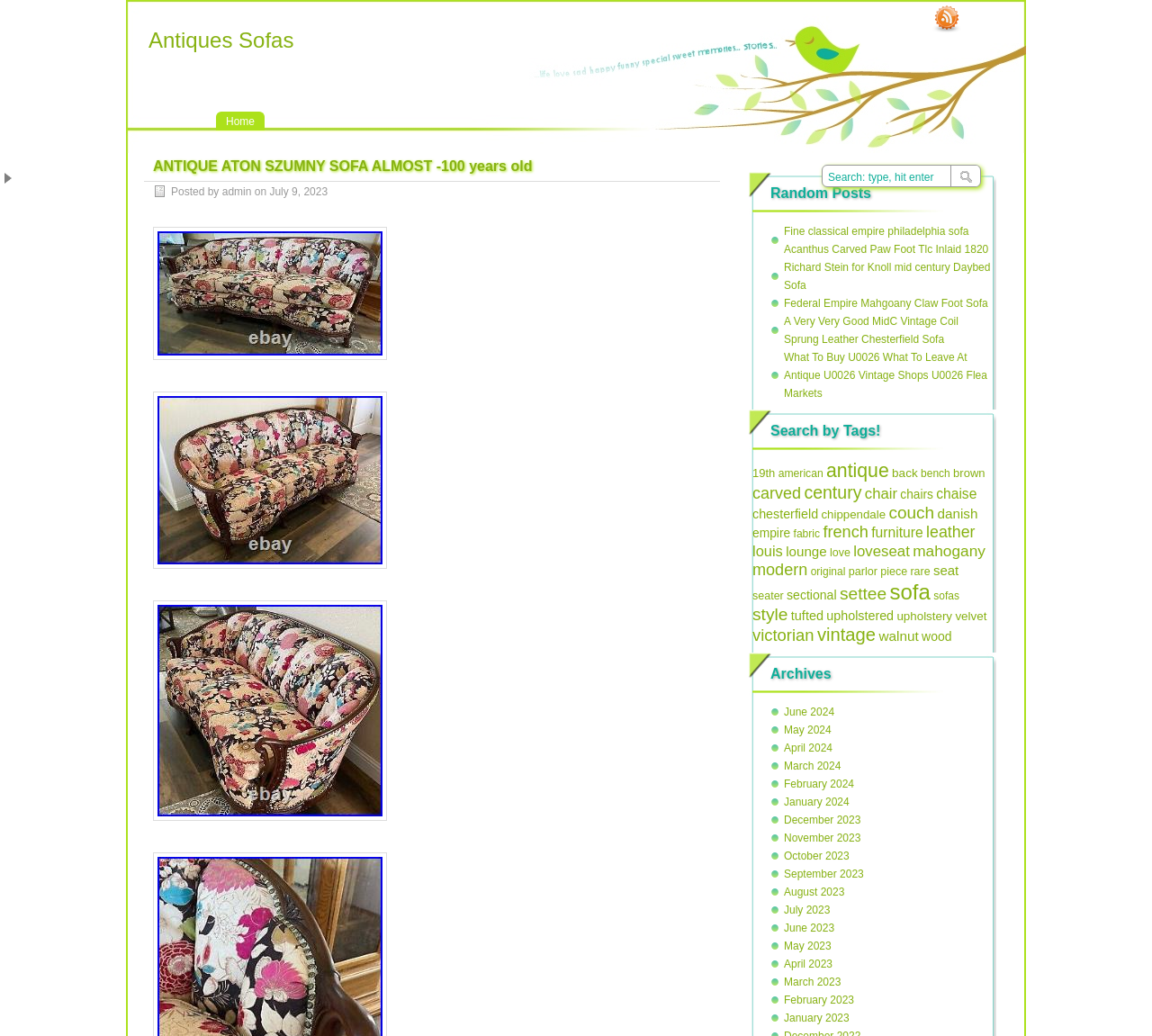Determine the bounding box for the UI element as described: "Peachtree City". The coordinates should be represented as four float numbers between 0 and 1, formatted as [left, top, right, bottom].

None